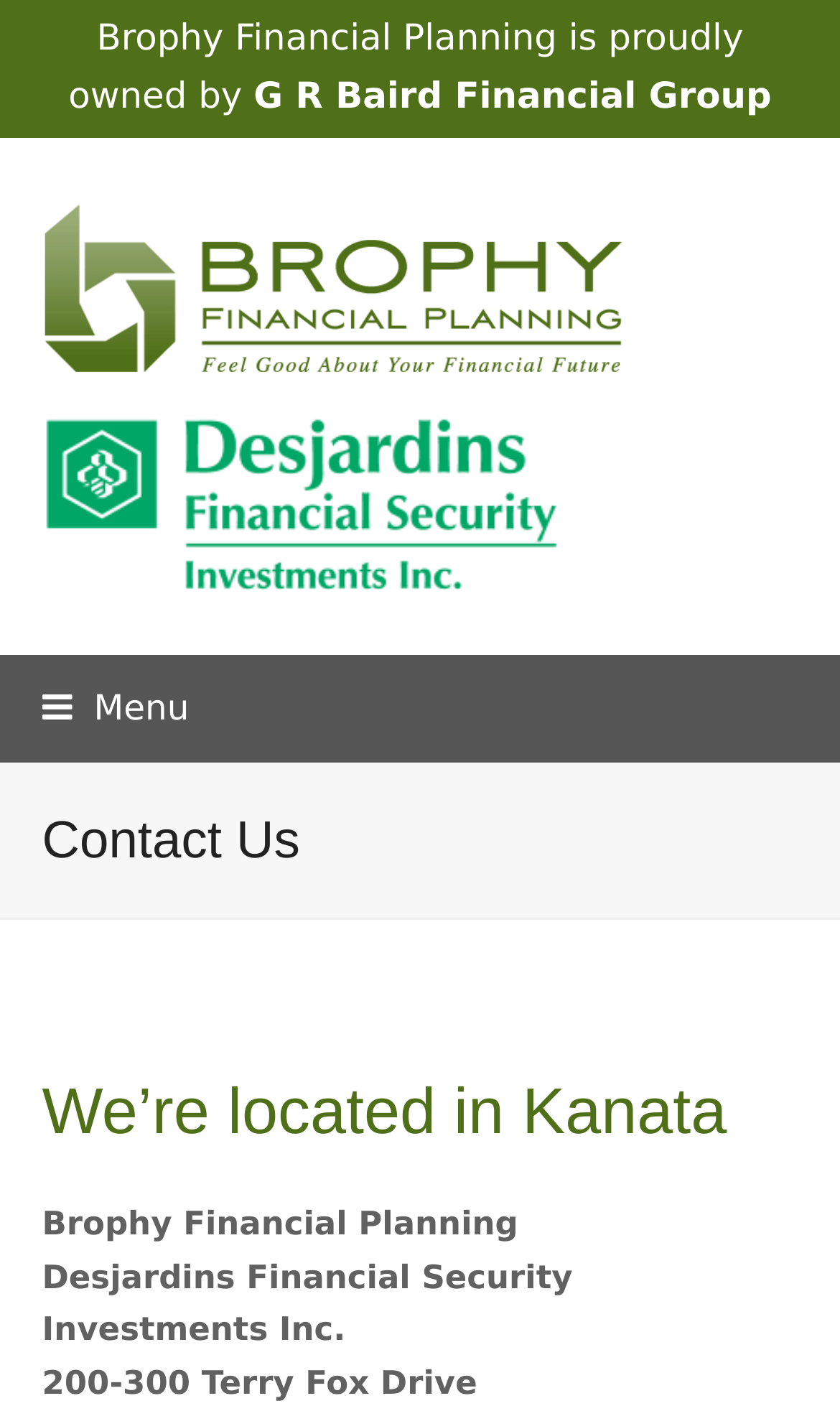Provide the bounding box coordinates for the UI element that is described by this text: "alt="Brophy Financial Planning"". The coordinates should be in the form of four float numbers between 0 and 1: [left, top, right, bottom].

[0.05, 0.189, 0.743, 0.217]